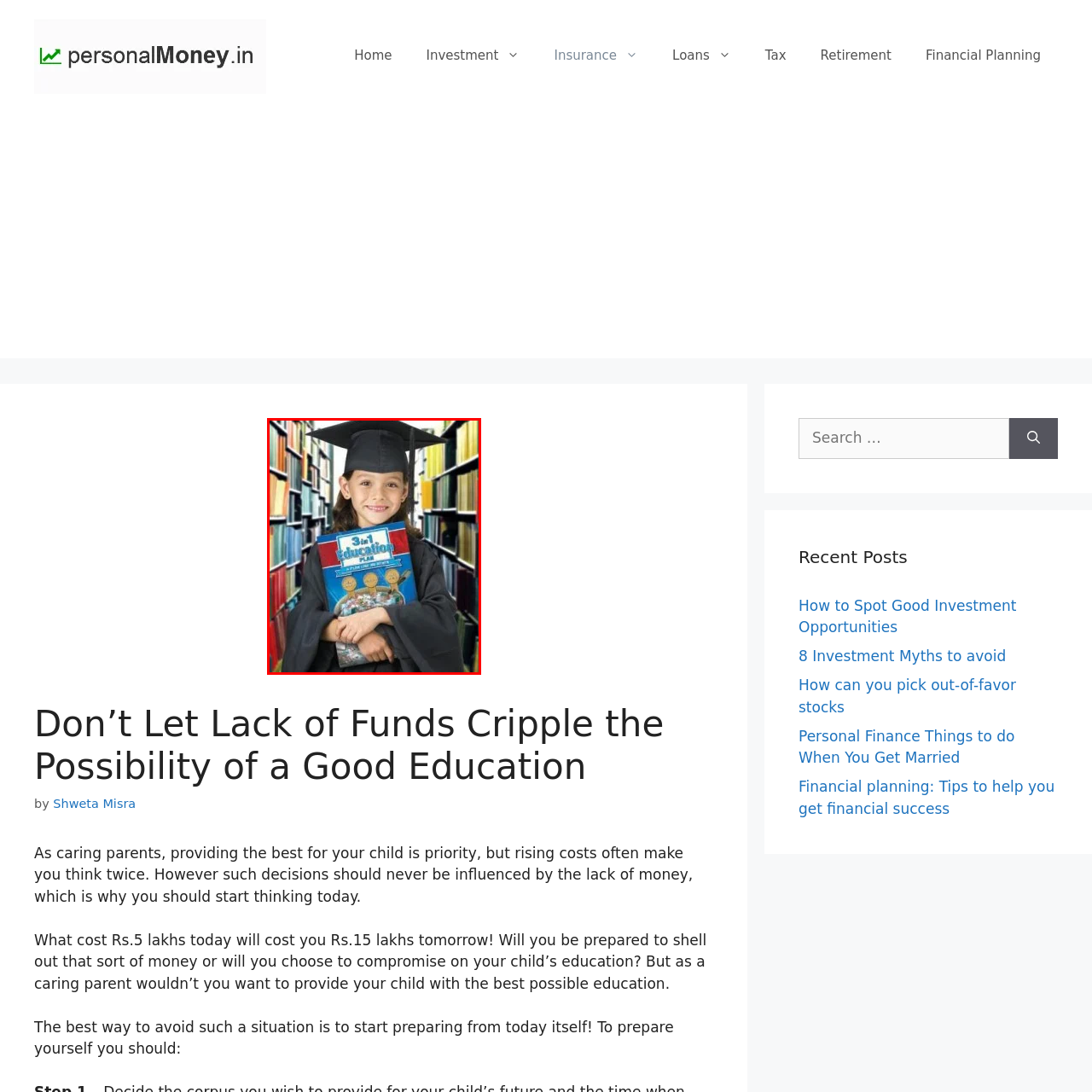Examine the image within the red border, What is the title of the booklet? 
Please provide a one-word or one-phrase answer.

3 in 1 Education Plan